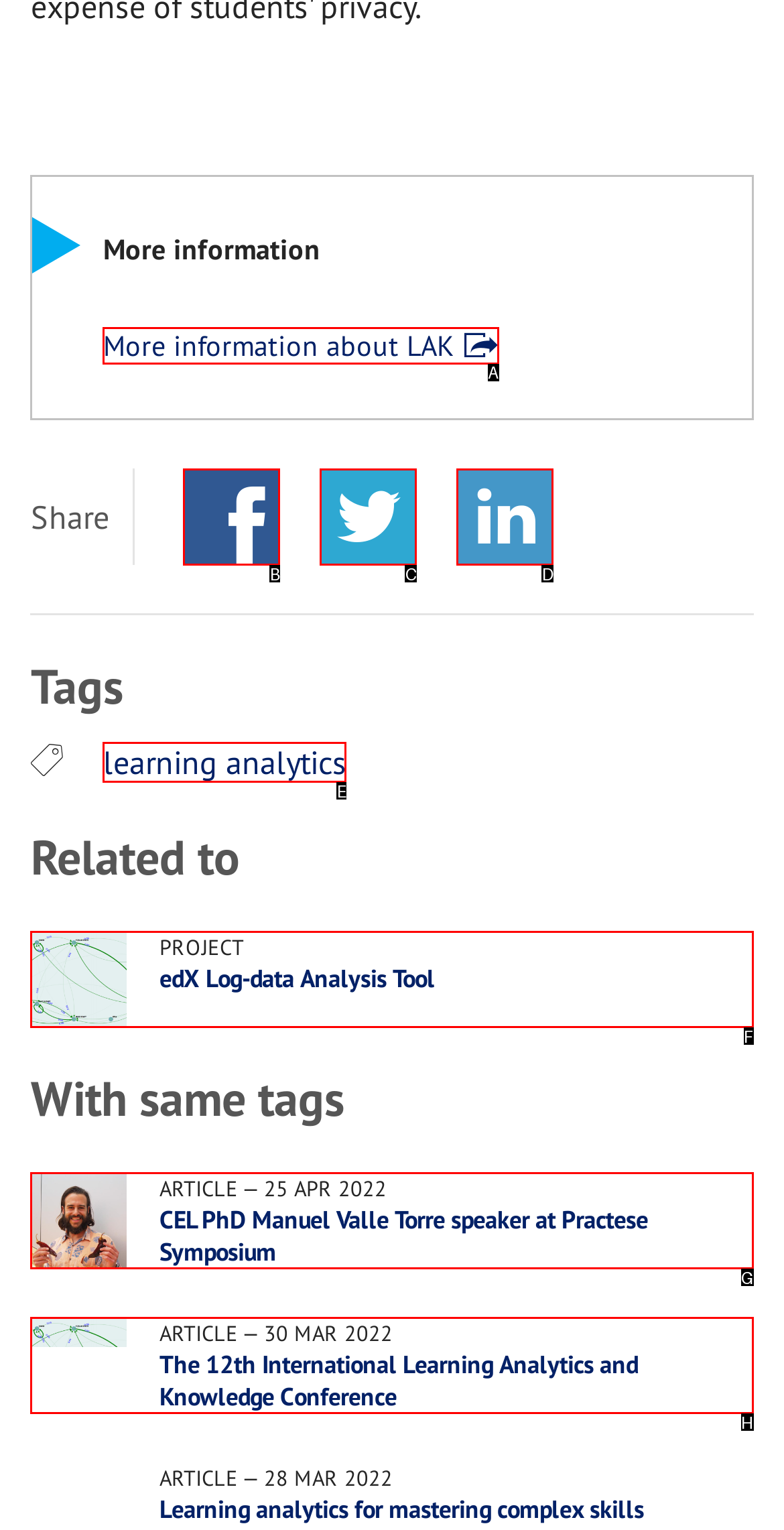Identify the correct UI element to click to follow this instruction: Click on 'More information about LAK'
Respond with the letter of the appropriate choice from the displayed options.

A